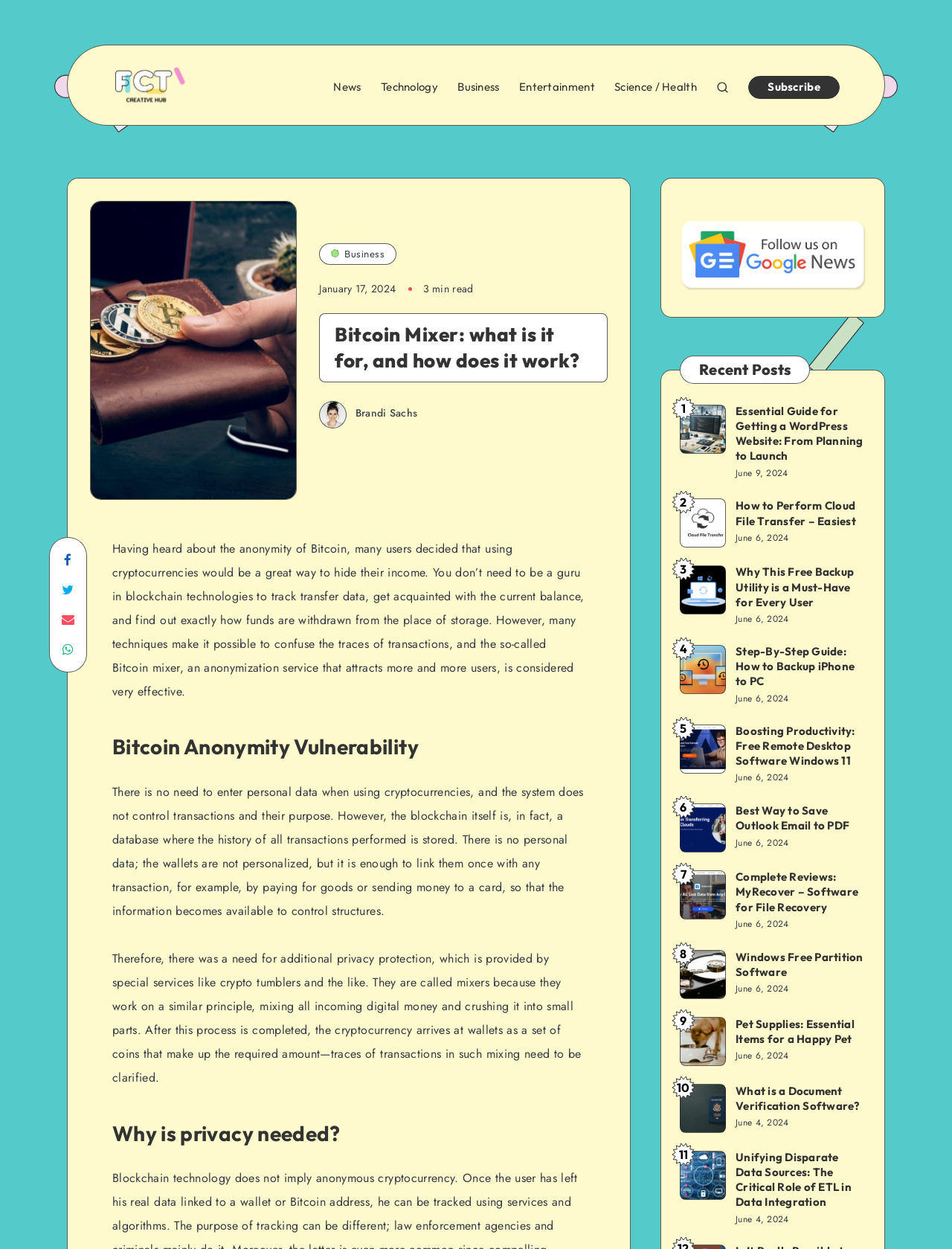Determine the bounding box coordinates for the element that should be clicked to follow this instruction: "Click on the 'News' link". The coordinates should be given as four float numbers between 0 and 1, in the format [left, top, right, bottom].

[0.35, 0.064, 0.379, 0.076]